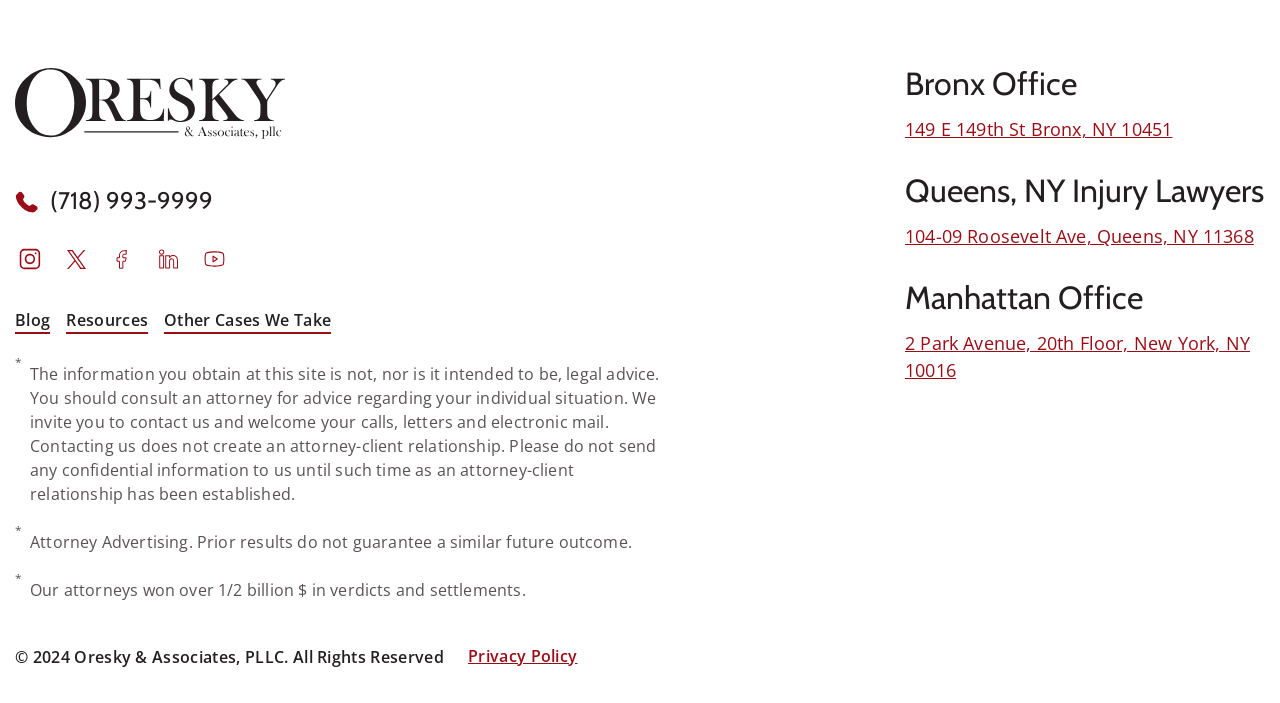Determine the bounding box coordinates in the format (top-left x, top-left y, bottom-right x, bottom-right y). Ensure all values are floating point numbers between 0 and 1. Identify the bounding box of the UI element described by: (718) 993-9999

[0.039, 0.255, 0.166, 0.319]